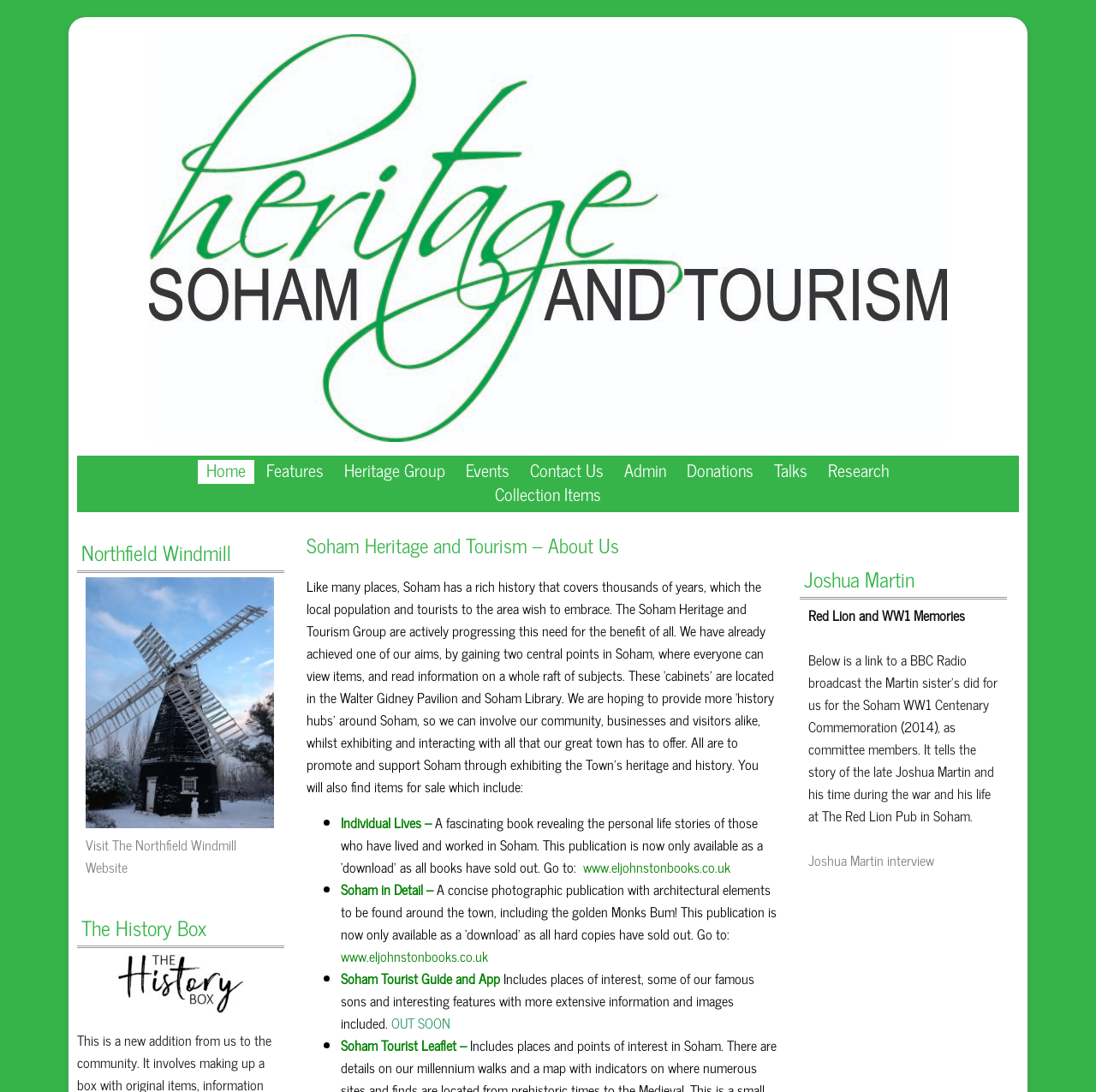Respond concisely with one word or phrase to the following query:
What is the website to download the book 'Individual Lives'?

www.eljohnstonbooks.co.uk